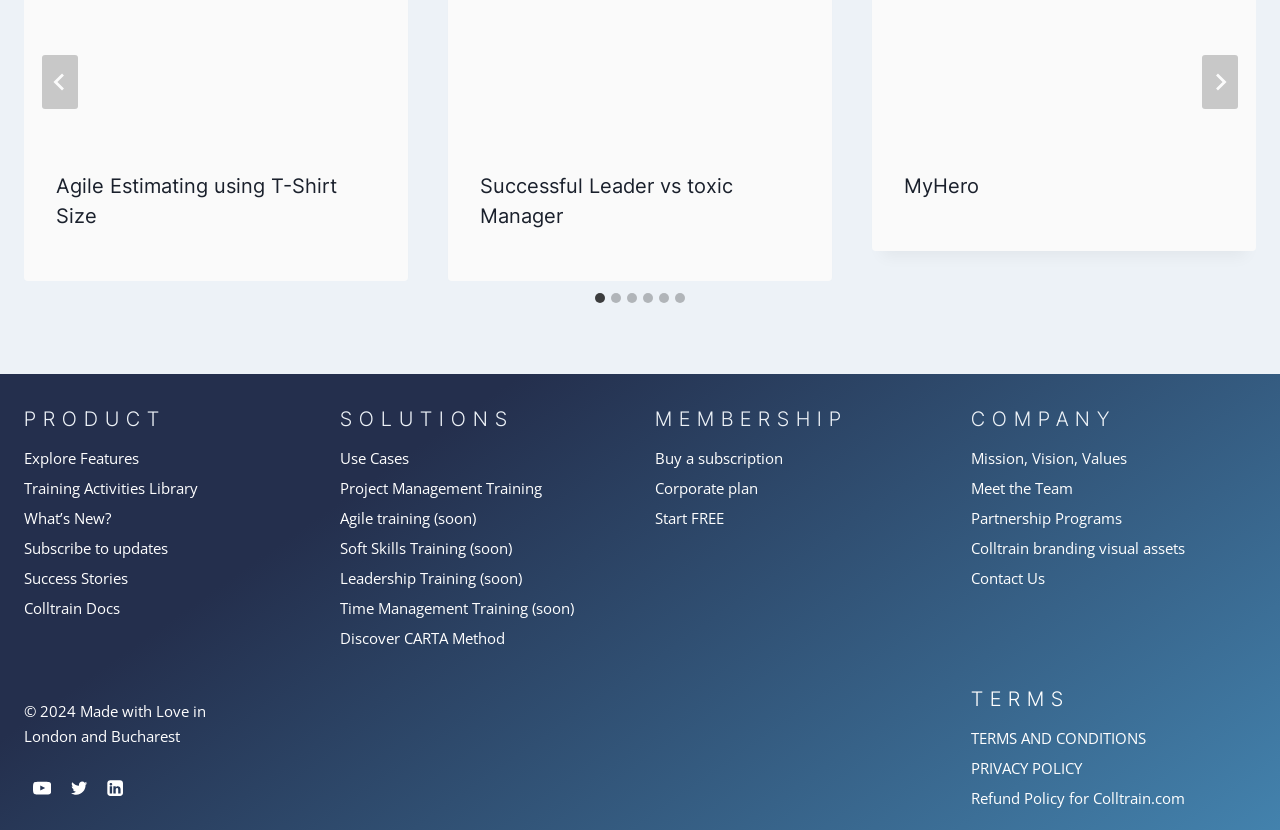What is the text of the footer section at the bottom of the webpage?
Based on the image, answer the question with as much detail as possible.

The footer section at the bottom of the webpage contains the text '© 2024 Made with Love in London and Bucharest', which indicates the copyright information of the webpage.